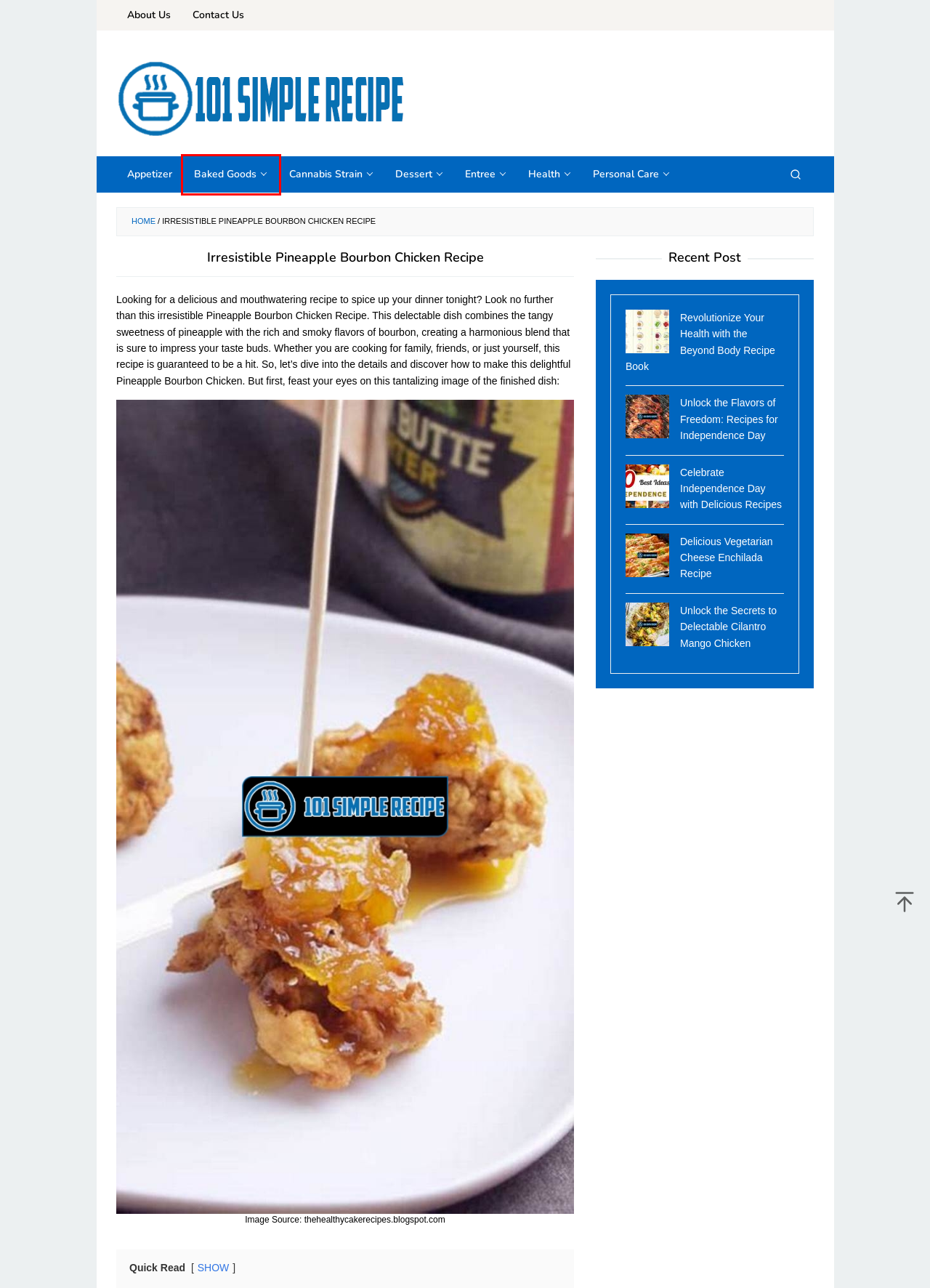Inspect the screenshot of a webpage with a red rectangle bounding box. Identify the webpage description that best corresponds to the new webpage after clicking the element inside the bounding box. Here are the candidates:
A. Contact Us | 101 Simple Recipe
B. Delicious 16-Minute Chicken Recipe from The Pioneer Woman | 101 Simple Recipe
C. 101 Simple Recipe
D. Category: Dessert | 101 Simple Recipe
E. Category: Baked Goods | 101 Simple Recipe
F. About Us | 101 Simple Recipe
G. Unlock the Secrets to Delectable Cilantro Mango Chicken | 101 Simple Recipe
H. Revolutionize Your Health with the Beyond Body Recipe Book

E